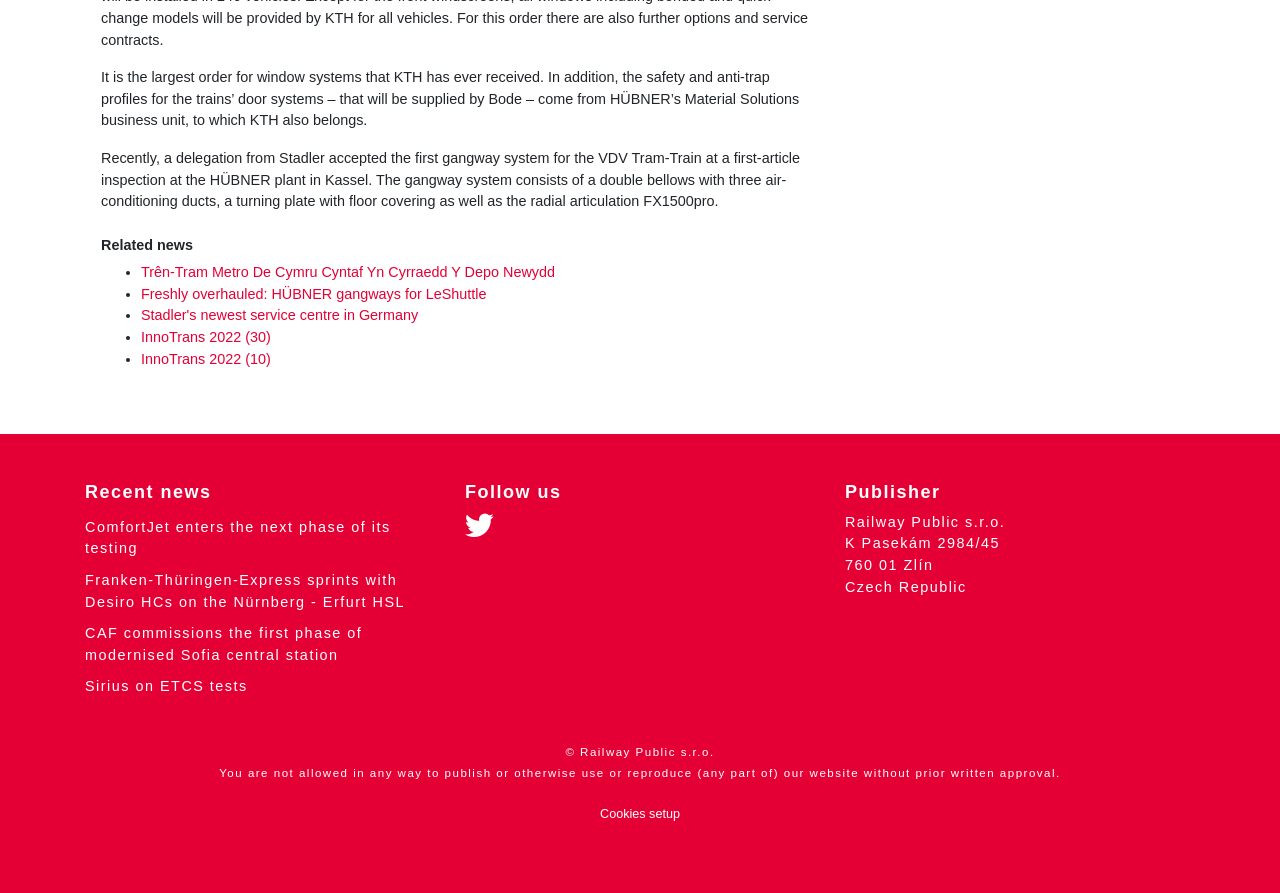Pinpoint the bounding box coordinates of the clickable area needed to execute the instruction: "Check recent news". The coordinates should be specified as four float numbers between 0 and 1, i.e., [left, top, right, bottom].

[0.066, 0.54, 0.34, 0.564]